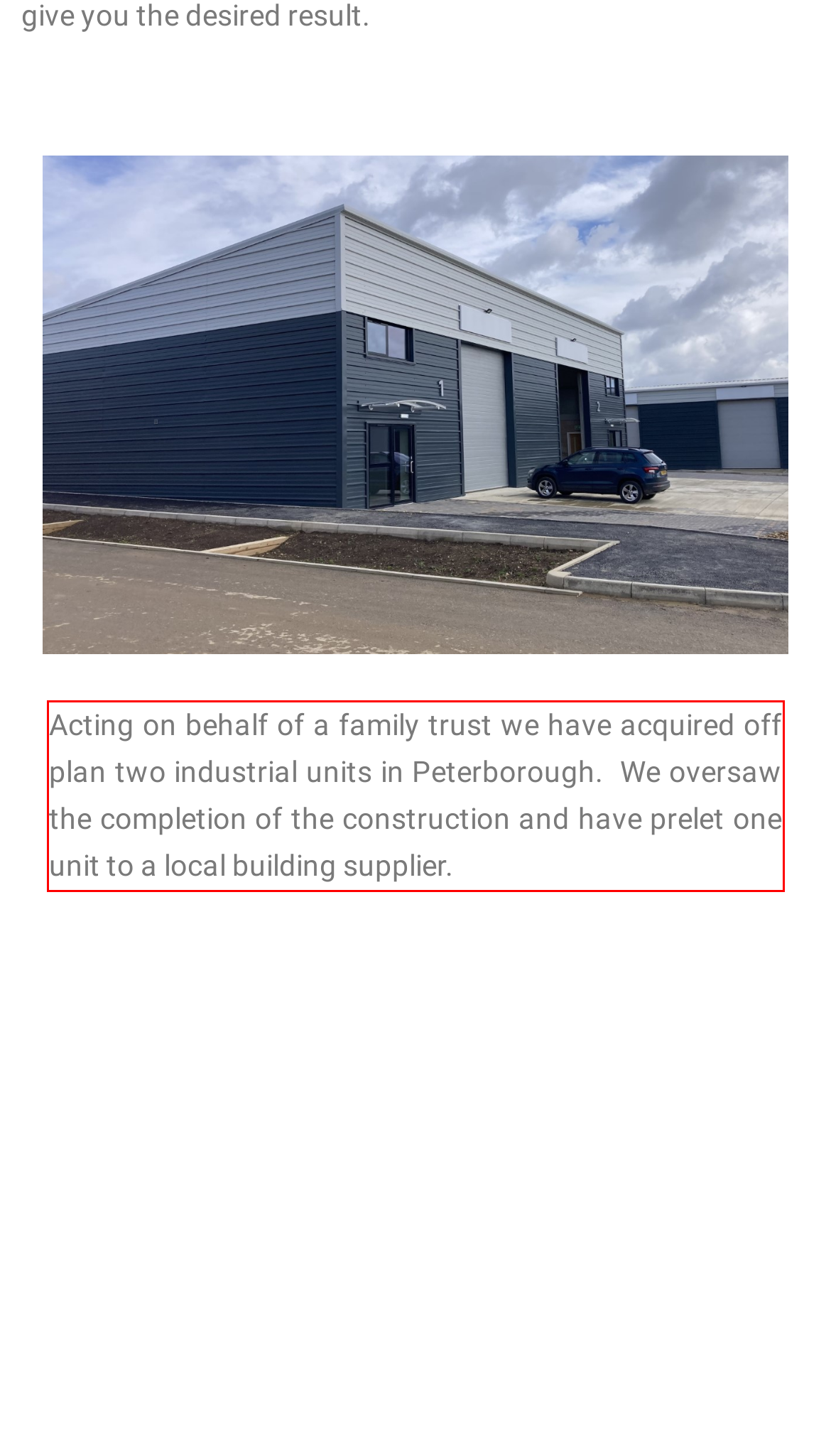Observe the screenshot of the webpage, locate the red bounding box, and extract the text content within it.

Acting on behalf of a family trust we have acquired off plan two industrial units in Peterborough. We oversaw the completion of the construction and have prelet one unit to a local building supplier.